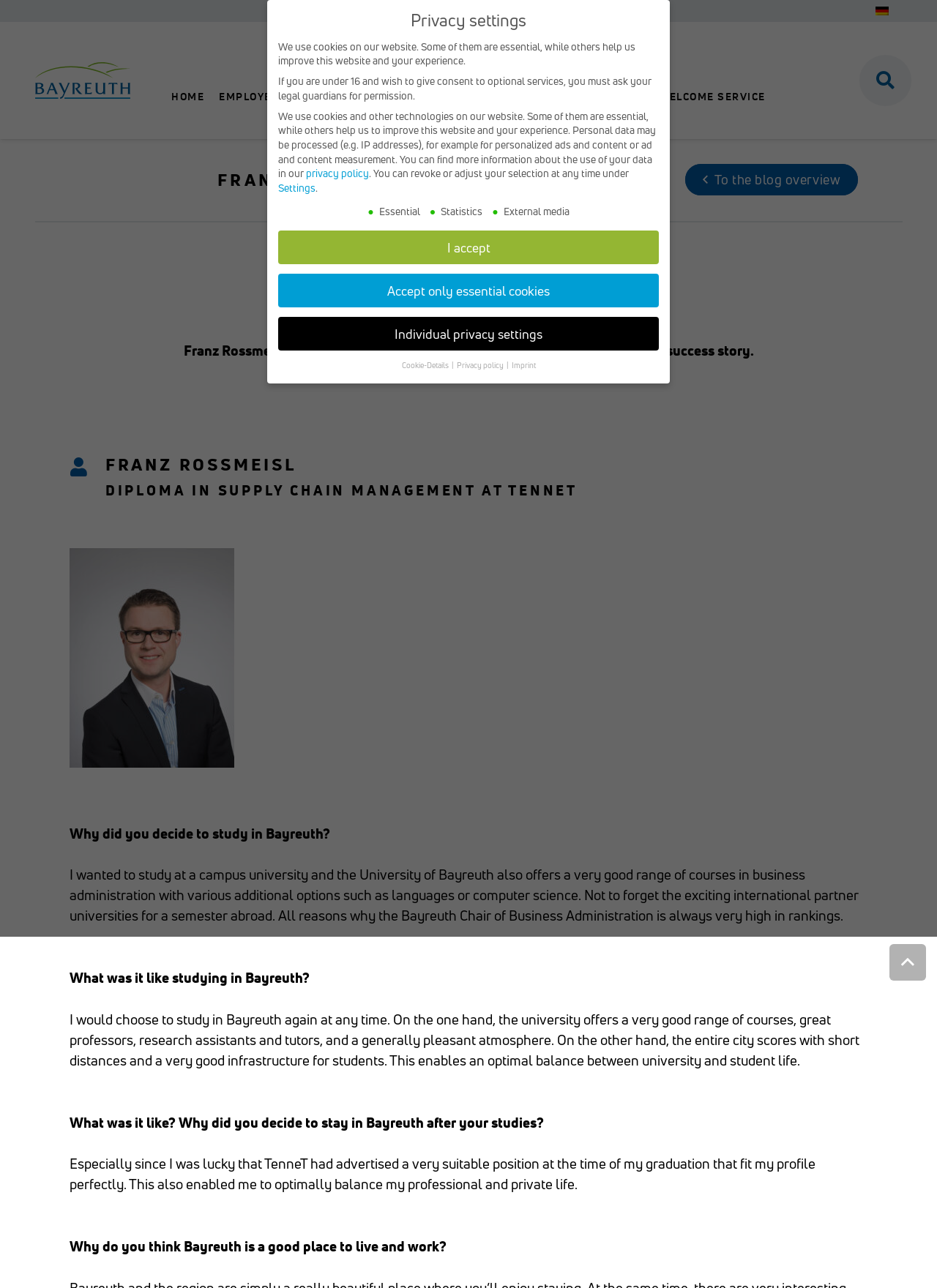Can you specify the bounding box coordinates for the region that should be clicked to fulfill this instruction: "Click the 'EVENTS' link".

[0.631, 0.066, 0.695, 0.084]